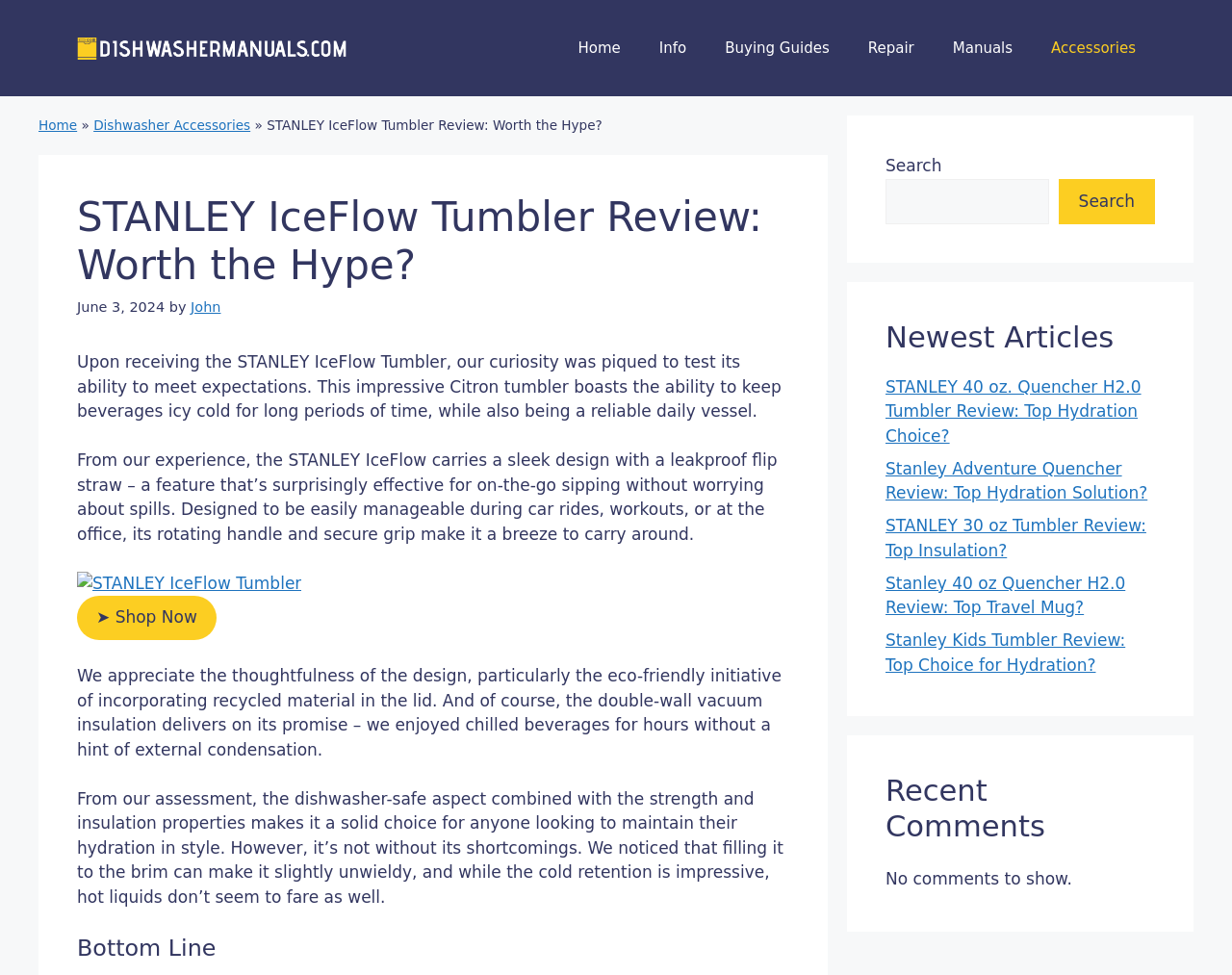What is the main heading of this webpage? Please extract and provide it.

STANLEY IceFlow Tumbler Review: Worth the Hype?